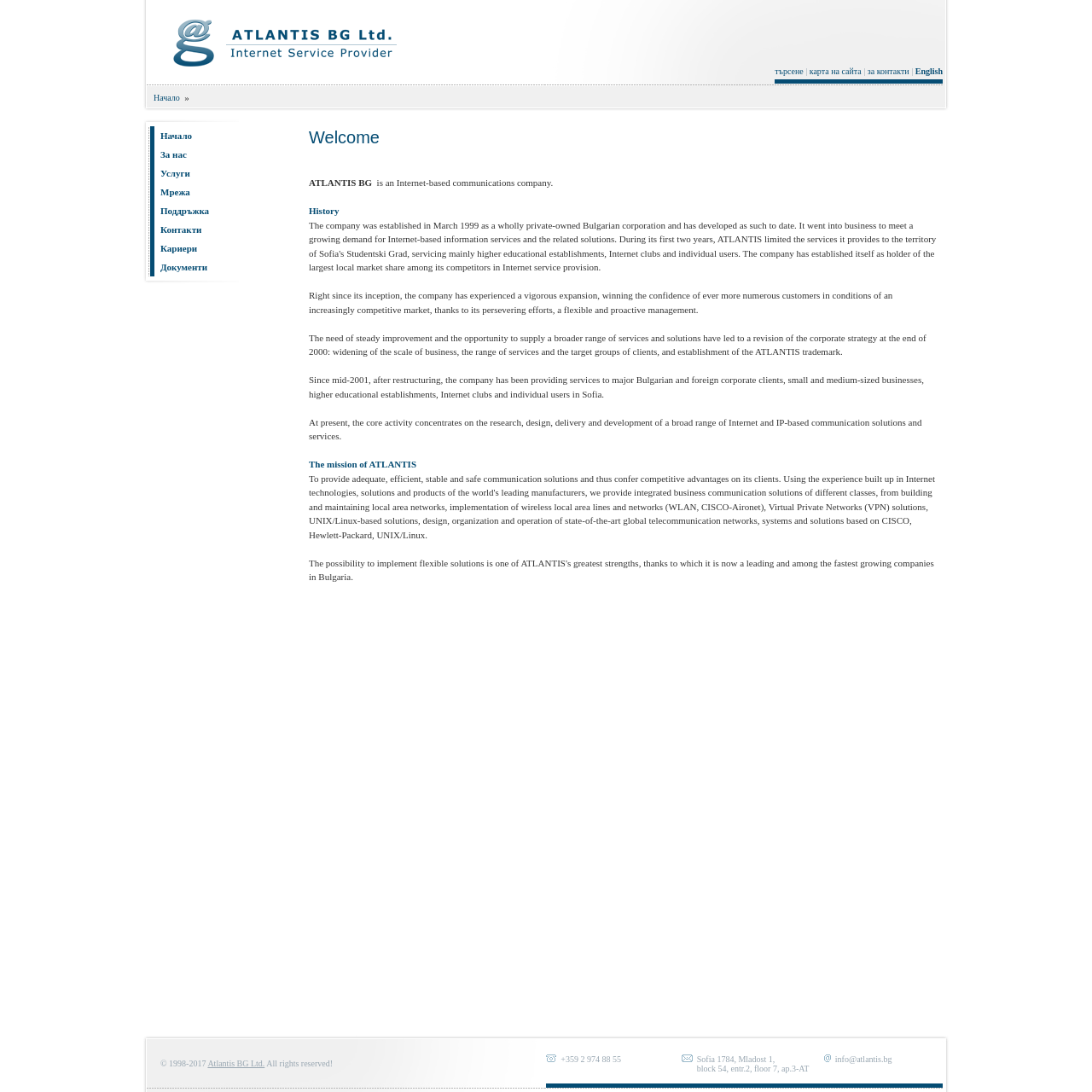Please identify the bounding box coordinates of the element's region that should be clicked to execute the following instruction: "Book here for Gemma Pearce Fitness classes". The bounding box coordinates must be four float numbers between 0 and 1, i.e., [left, top, right, bottom].

None